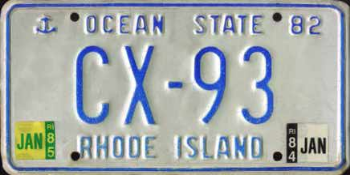Offer a detailed explanation of the image's components.

This image features a Rhode Island passenger vehicle license plate issued in 1985. It prominently displays the alphanumeric code "CX-93" in blue, set against a white background. The top of the plate reads "OCEAN STATE" along with the embossed year "82," indicating the base design started in 1982. 

At the left side of the plate, there's a green sticker dated "JAN 85," while a black sticker on the right shows "JAN 84," reflecting the renewal validation stickers typically used in Rhode Island during that period. The presence of these stickers points to a unique registration situation where vehicles had to temporarily validate an earlier issued plate until new base plates were available. 

Overall, this plate represents a particular period in Rhode Island's vehicle registration history, showcasing the state's evolving design and administrative practices.